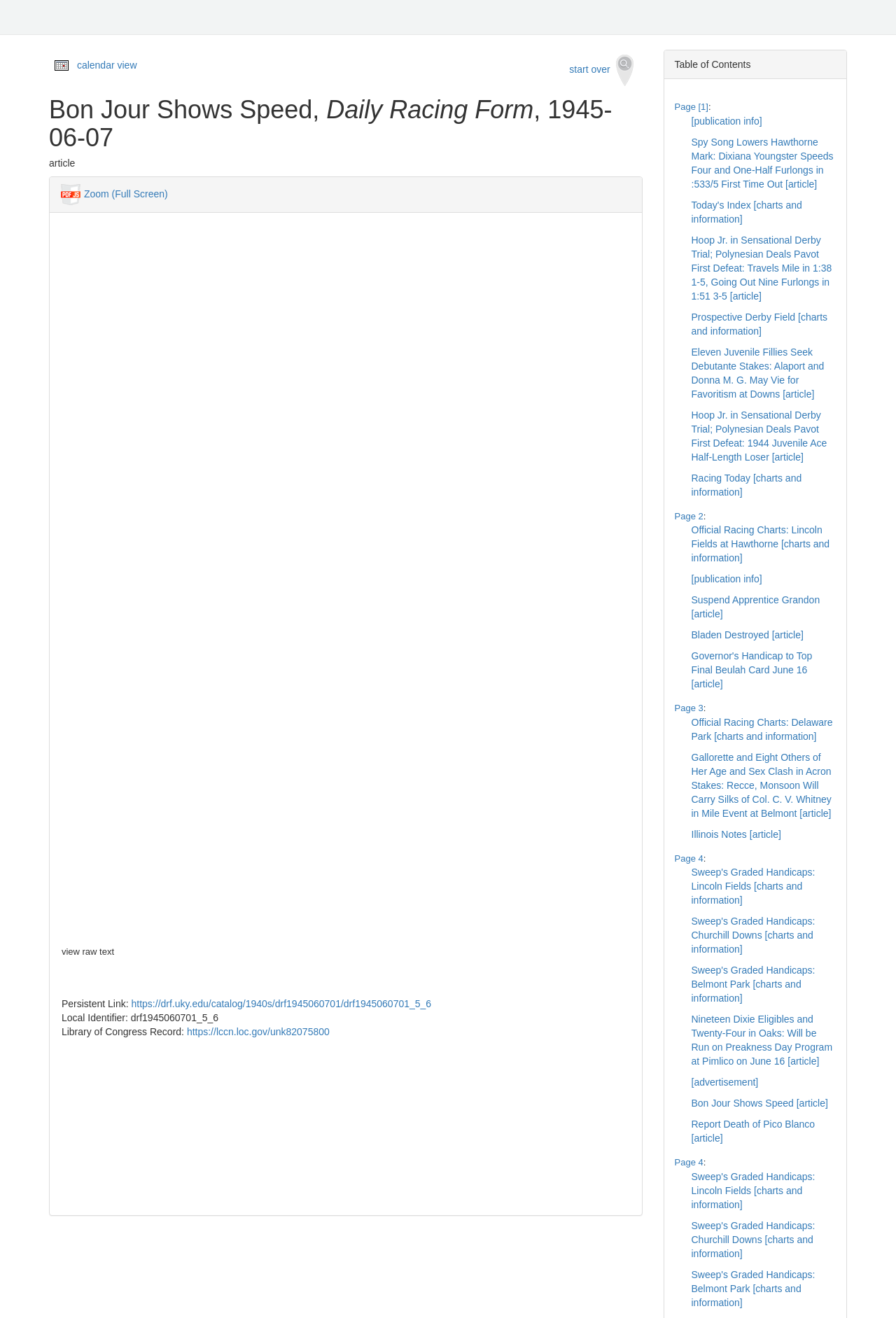What is the format of the 'Official Racing Charts' section?
By examining the image, provide a one-word or phrase answer.

charts and information